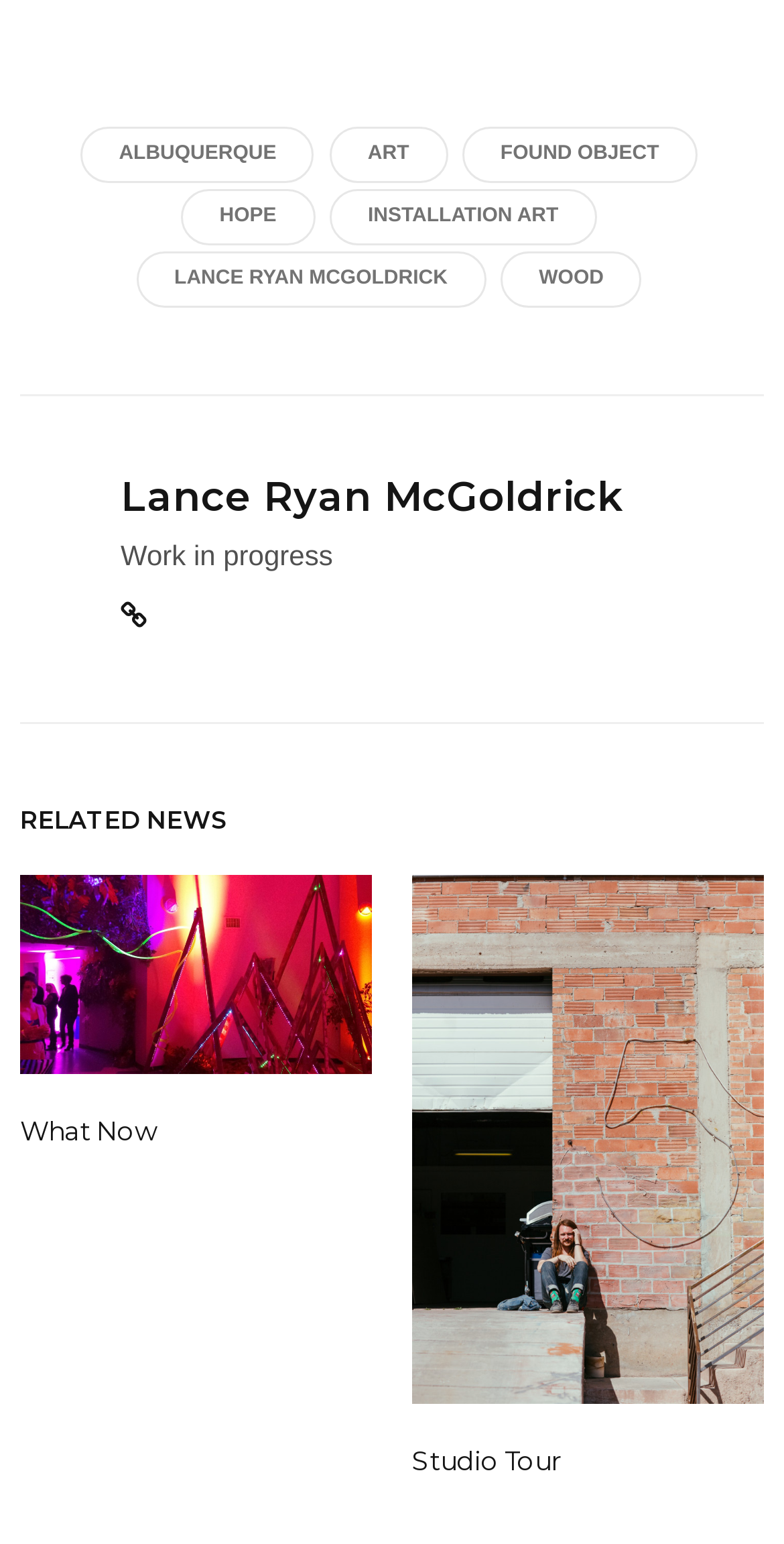What is the text above the 'RELATED NEWS' heading?
Look at the image and answer with only one word or phrase.

Work in progress